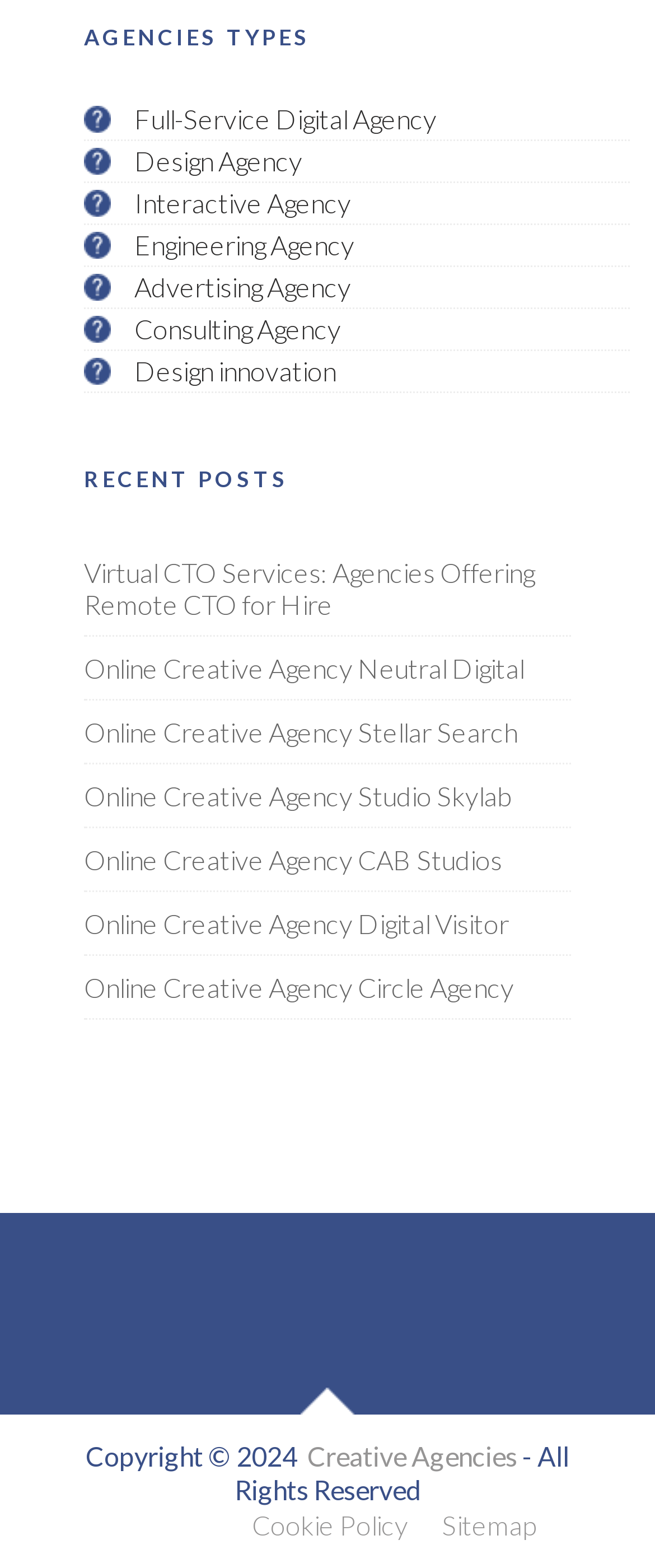Find the bounding box of the web element that fits this description: "Online Creative Agency Studio Skylab".

[0.128, 0.498, 0.782, 0.518]